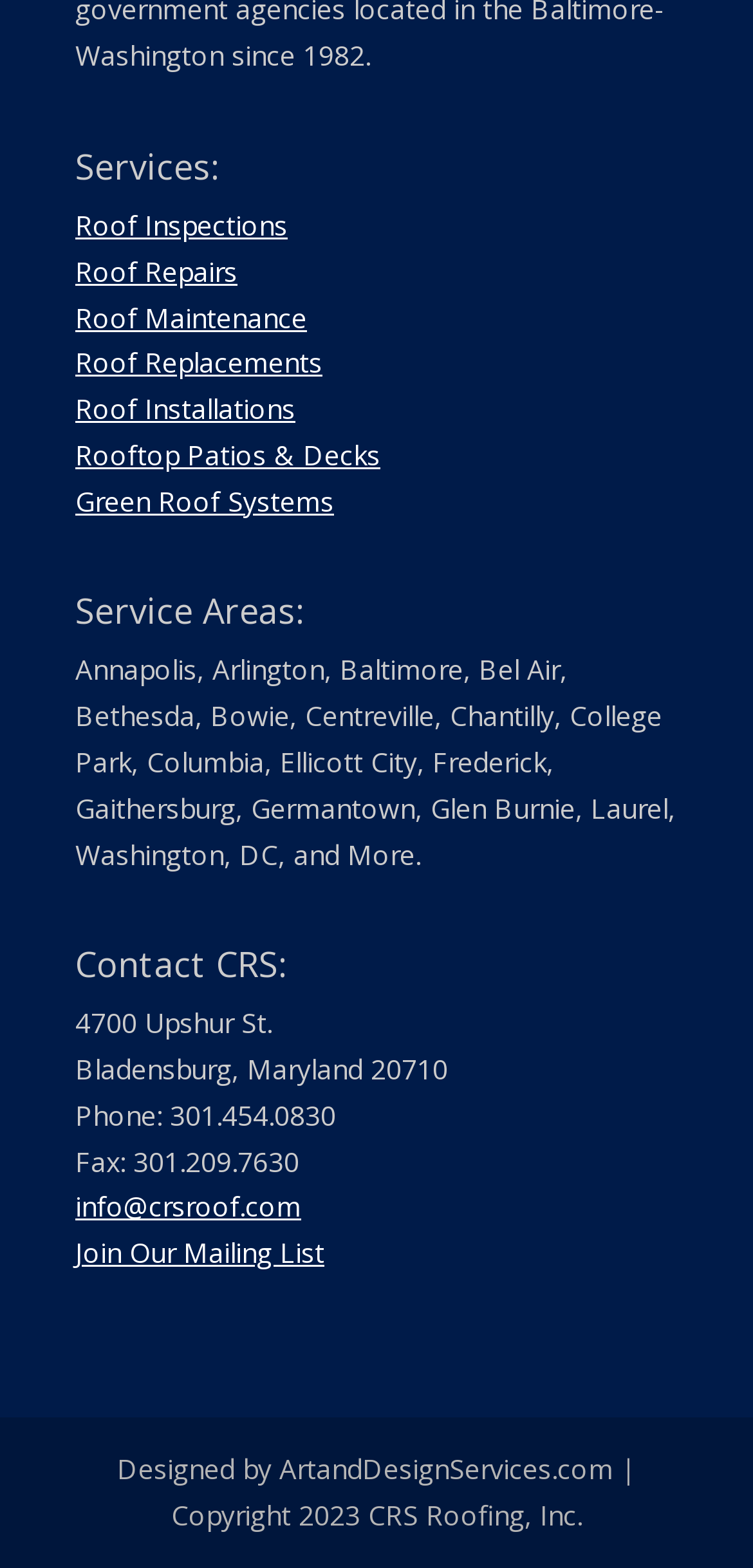Can you determine the bounding box coordinates of the area that needs to be clicked to fulfill the following instruction: "Explore Service Areas"?

[0.1, 0.379, 0.9, 0.413]